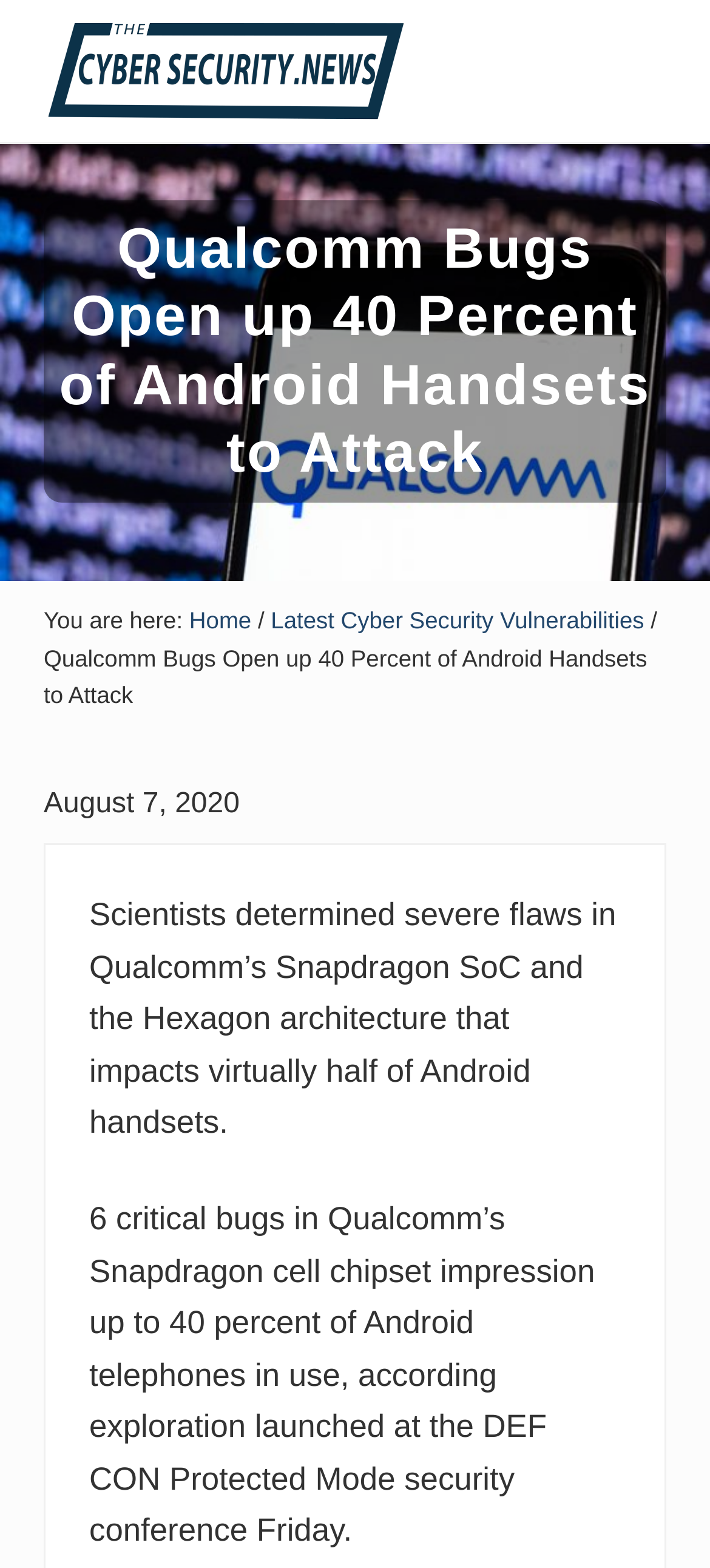Give an extensive and precise description of the webpage.

The webpage is about a cybersecurity news article, specifically discussing severe flaws in Qualcomm's Snapdragon SoC and Hexagon architecture that affect nearly half of Android handsets. 

At the top left corner, there are three links: "Menu", "Skip to main content", and "Skip to primary sidebar". Next to them, there is a link to "The Cyber Security News" accompanied by an image with the same name. Below this, there is a static text "Latest Cyber Security News". 

On the top right side, there is a large image related to the article "Qualcomm Bugs Open Up 40 Percent Of Android Handsets To". 

Below the image, there is a heading that reads "Qualcomm Bugs Open up 40 Percent of Android Handsets to Attack". Underneath the heading, there is a static text "You are here:" followed by a breadcrumb navigation with links to "Home" and "Latest Cyber Security Vulnerabilities", separated by generic breadcrumb separators. 

The main content of the article starts below the breadcrumb navigation. The article title "Qualcomm Bugs Open up 40 Percent of Android Handsets to Attack" is repeated, followed by the date "August 7, 2020". The article text is divided into two paragraphs. The first paragraph states that scientists have determined severe flaws in Qualcomm's Snapdragon SoC and Hexagon architecture that impact nearly half of Android handsets. The second paragraph explains that six critical bugs in Qualcomm's Snapdragon cell chipset affect up to 40 percent of Android phones in use, according to research launched at the DEF CON Protected Mode security conference.